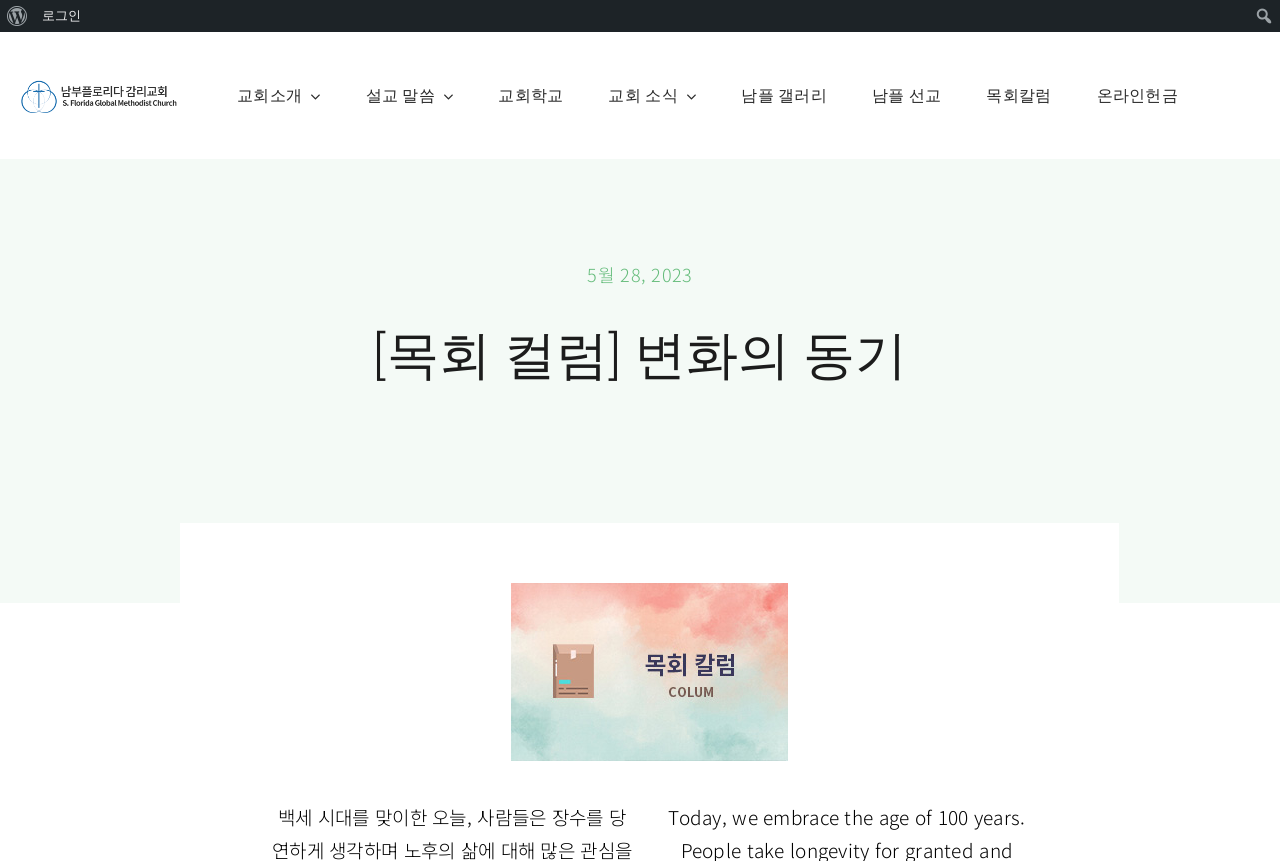Find and specify the bounding box coordinates that correspond to the clickable region for the instruction: "read the sermon".

[0.286, 0.074, 0.354, 0.148]